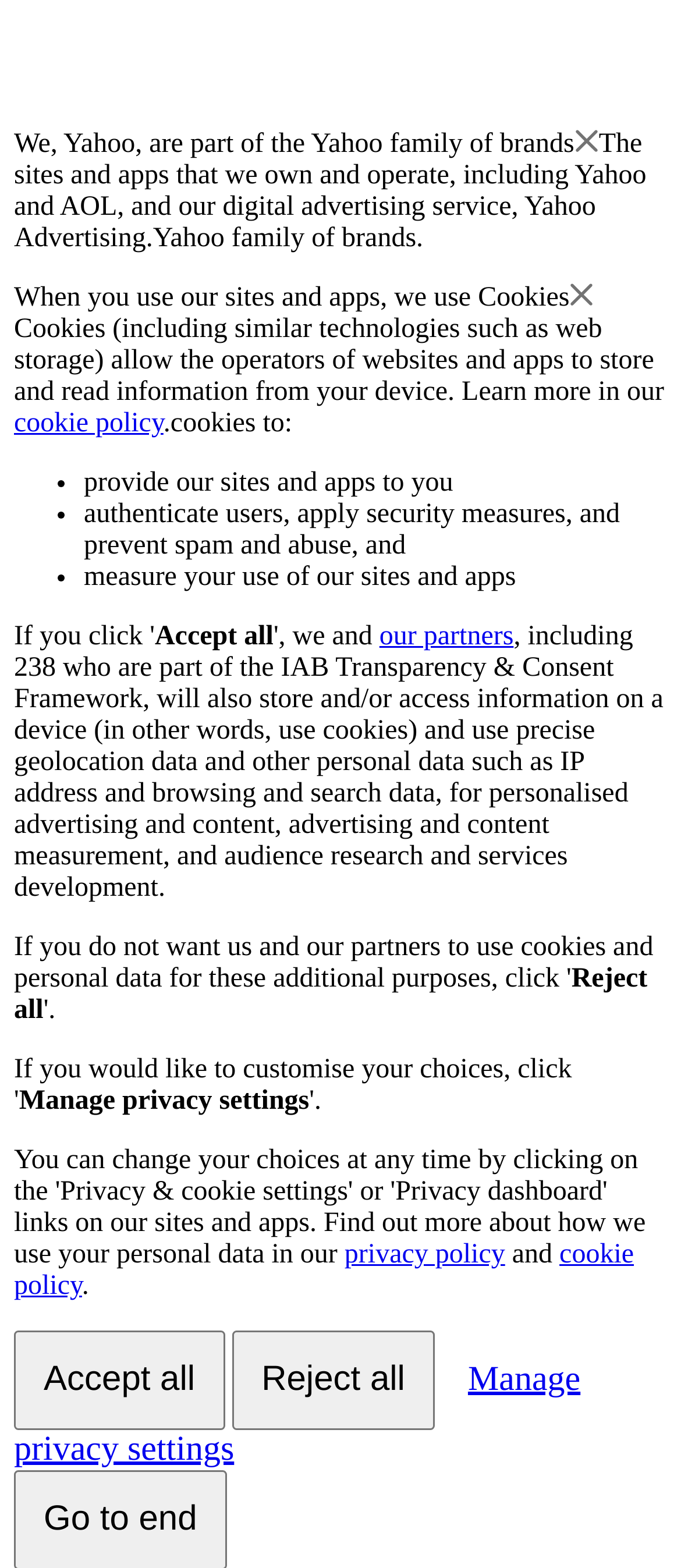Locate the bounding box coordinates for the element described below: "Manage privacy settings". The coordinates must be four float values between 0 and 1, formatted as [left, top, right, bottom].

[0.021, 0.851, 0.852, 0.953]